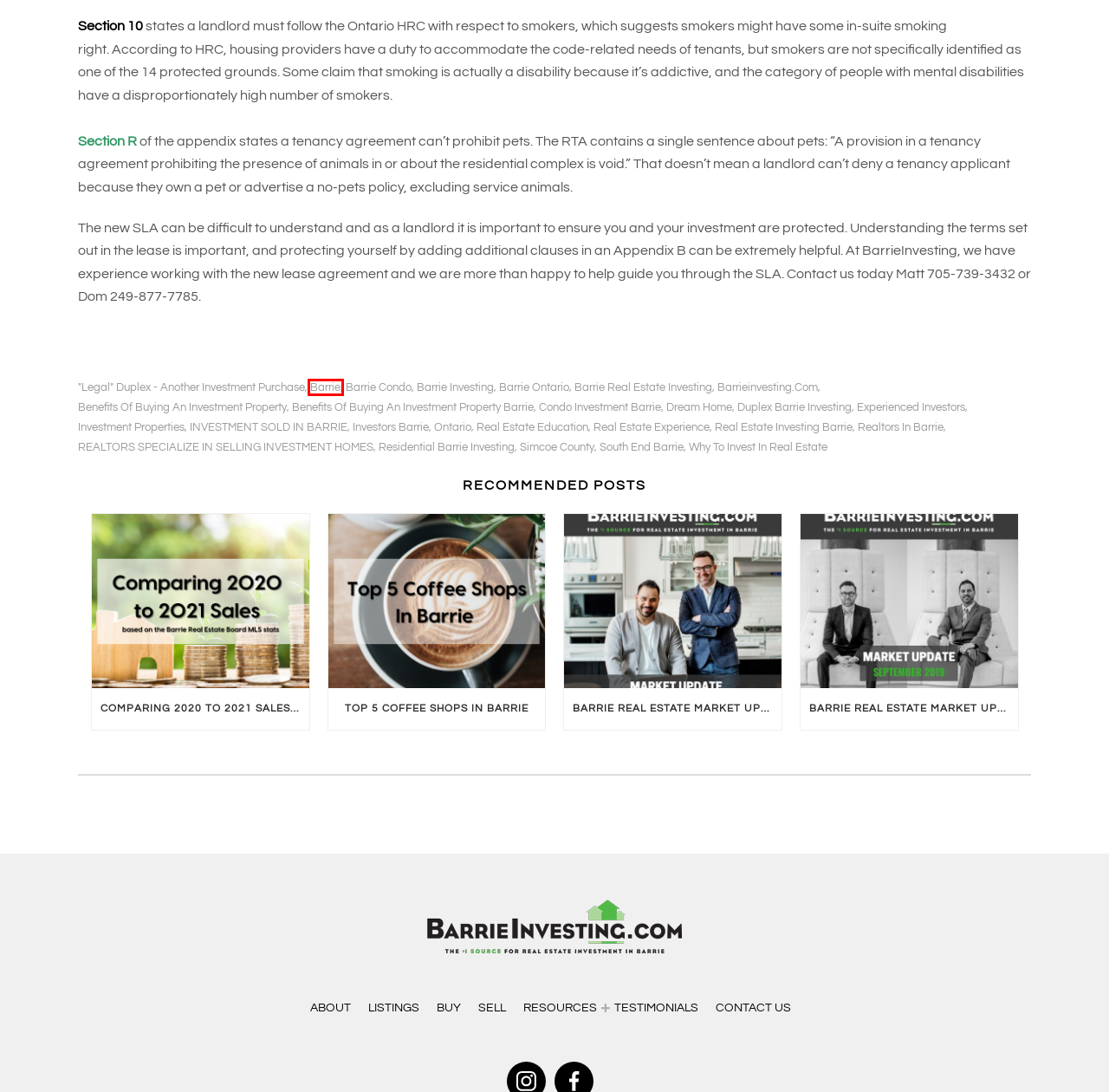You have a screenshot of a webpage with an element surrounded by a red bounding box. Choose the webpage description that best describes the new page after clicking the element inside the red bounding box. Here are the candidates:
A. investment properties Archives - Barrie Investing
B. investors barrie Archives - Barrie Investing
C. dream home Archives - Barrie Investing
D. experienced investors Archives - Barrie Investing
E. residential barrie investing Archives - Barrie Investing
F. duplex barrie investing Archives - Barrie Investing
G. barrie Archives - Barrie Investing
H. real estate experience Archives - Barrie Investing

G